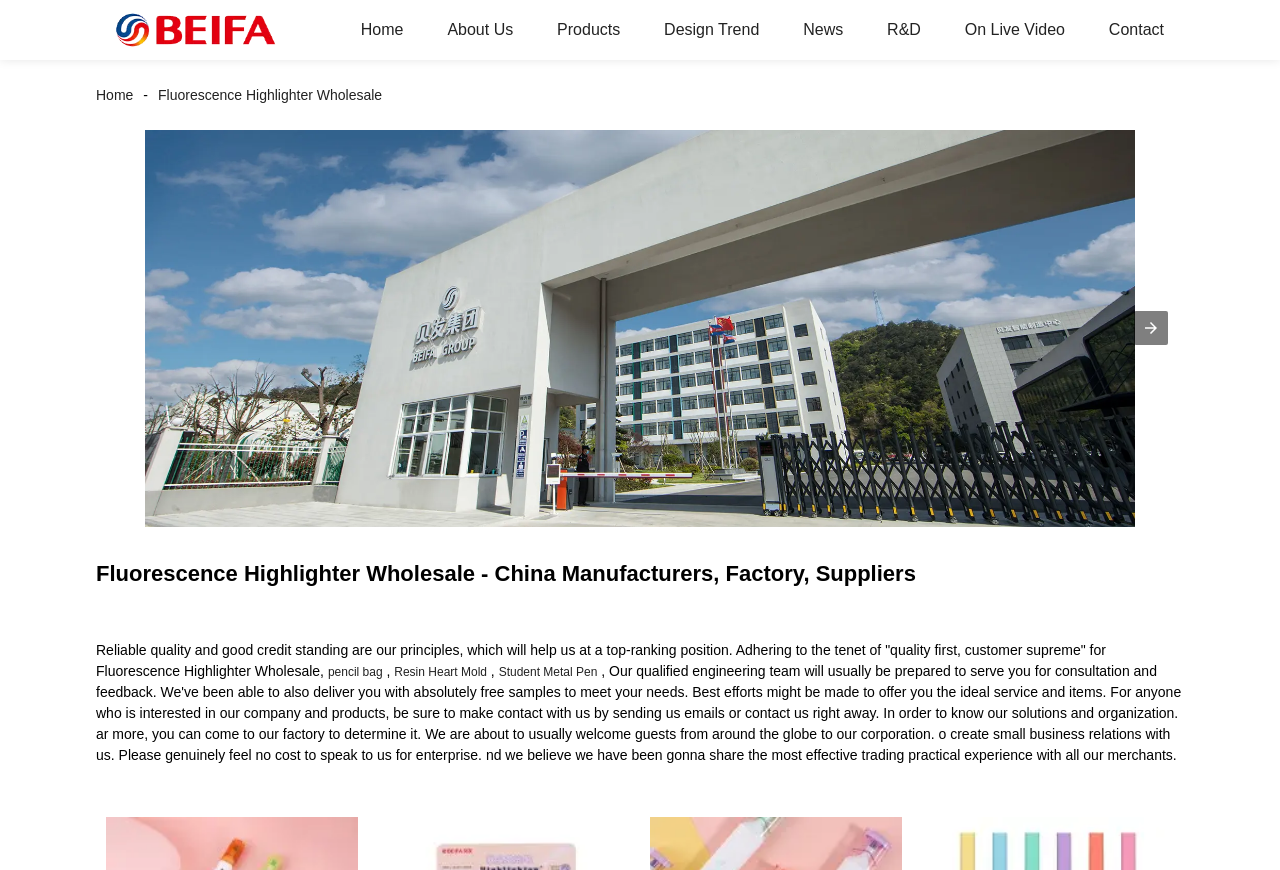Identify the bounding box coordinates for the region to click in order to carry out this instruction: "Go to the About Us page". Provide the coordinates using four float numbers between 0 and 1, formatted as [left, top, right, bottom].

[0.334, 0.0, 0.417, 0.069]